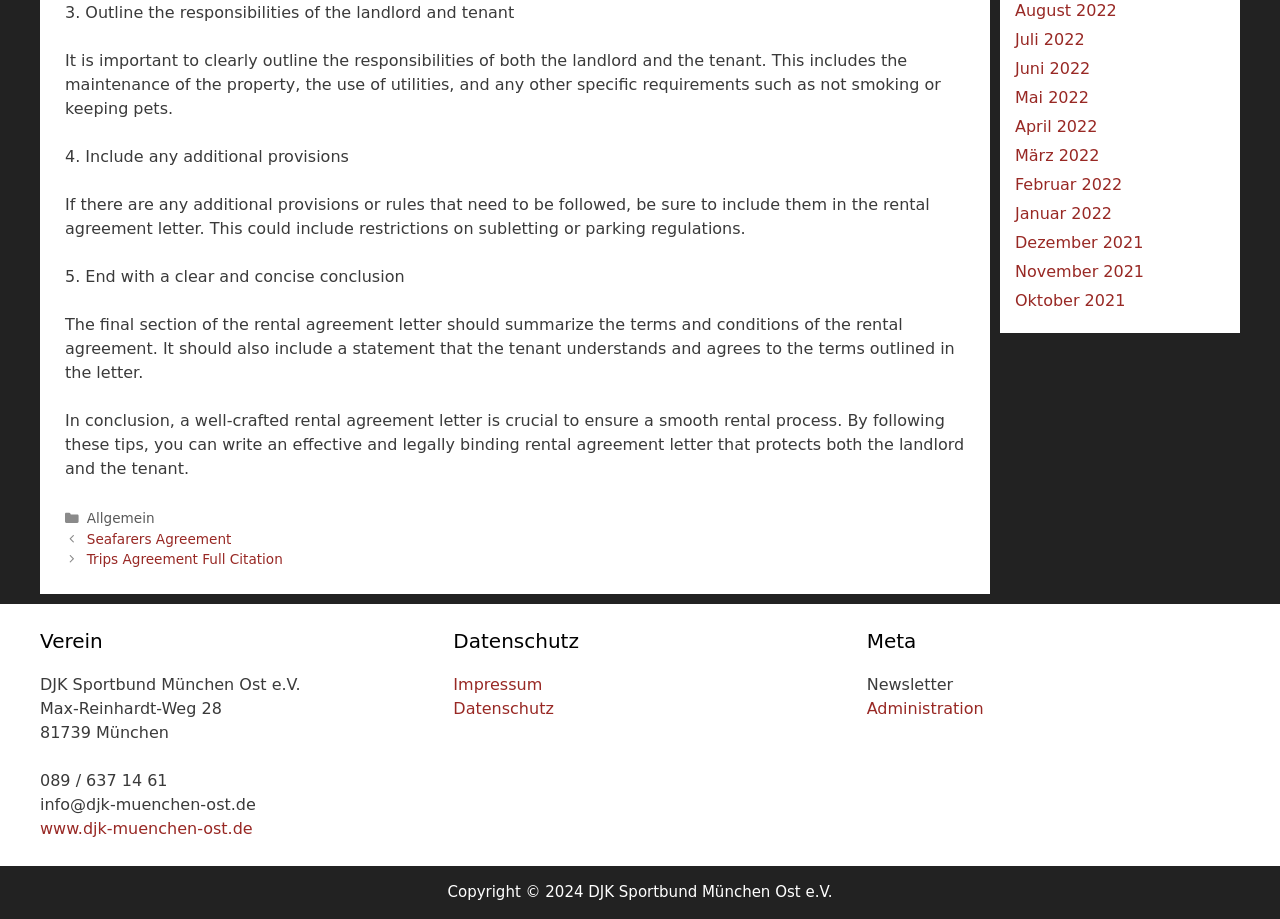Using the element description April 2022, predict the bounding box coordinates for the UI element. Provide the coordinates in (top-left x, top-left y, bottom-right x, bottom-right y) format with values ranging from 0 to 1.

[0.793, 0.127, 0.857, 0.148]